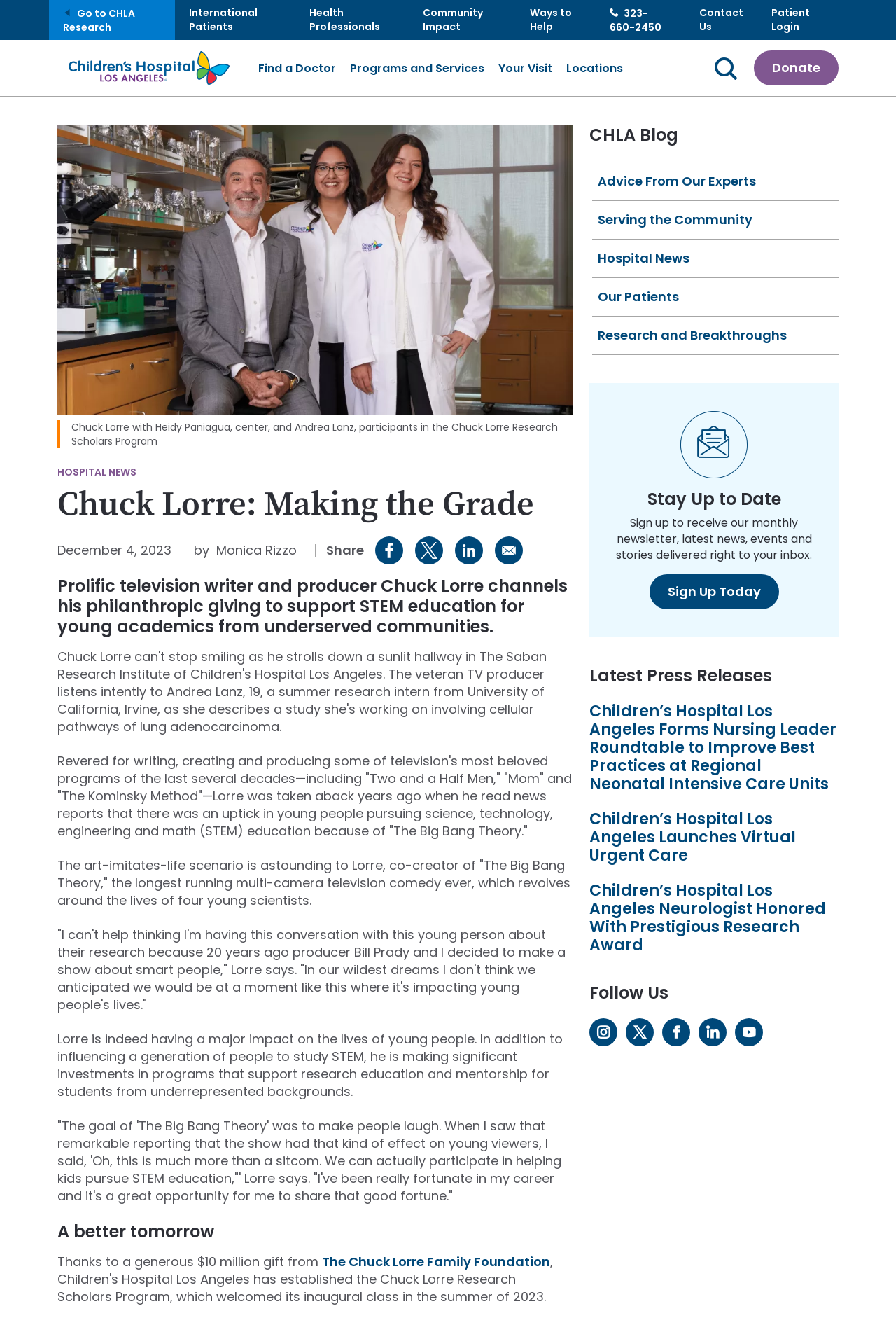Identify the bounding box for the UI element that is described as follows: "value="Search"".

[0.227, 0.063, 0.246, 0.076]